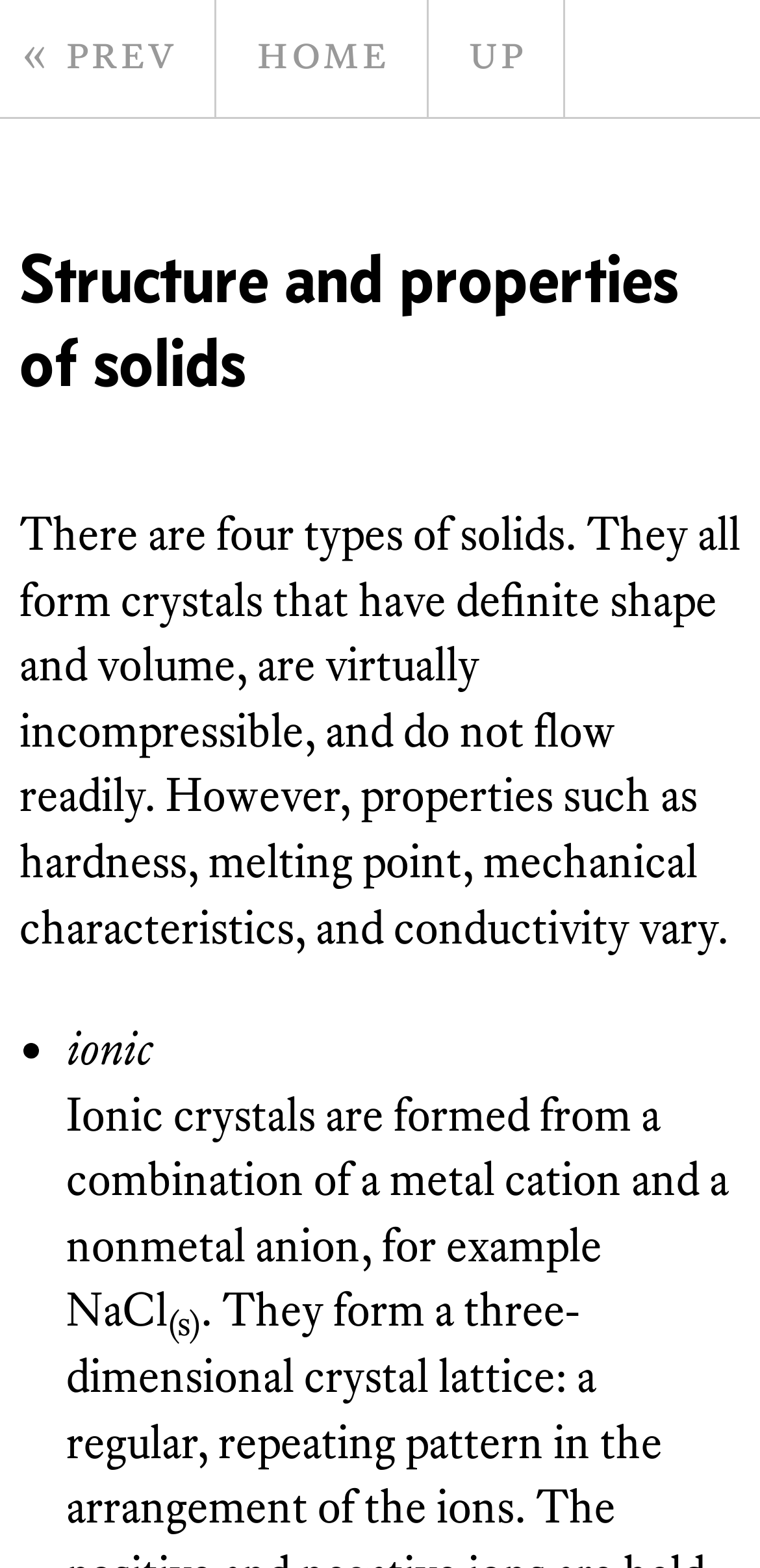What is an example of an ionic crystal?
Give a one-word or short phrase answer based on the image.

NaCl